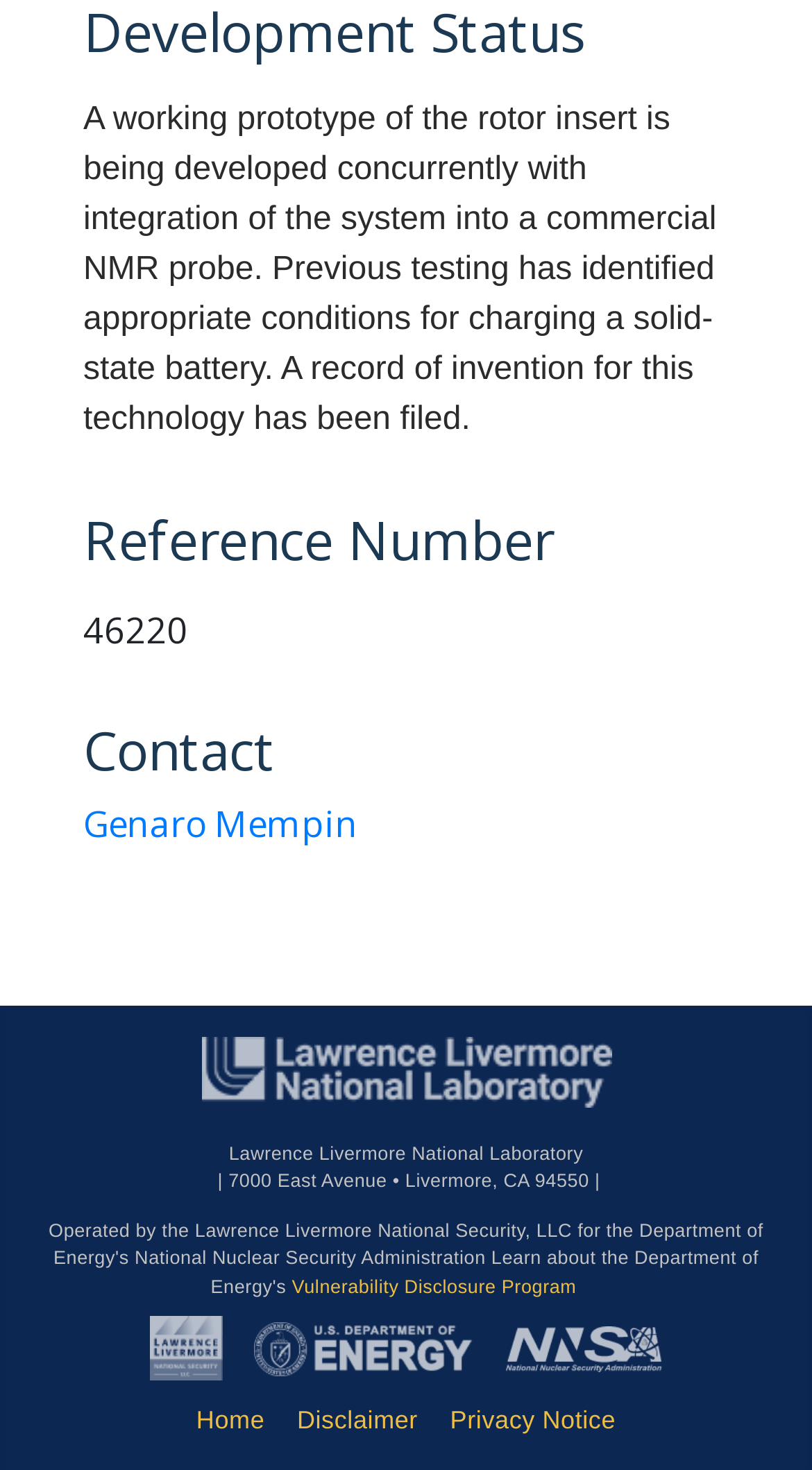How many links are there at the bottom of the webpage?
Based on the image, answer the question with as much detail as possible.

There are three links at the bottom of the webpage: 'Home', 'Disclaimer', and 'Privacy Notice'.